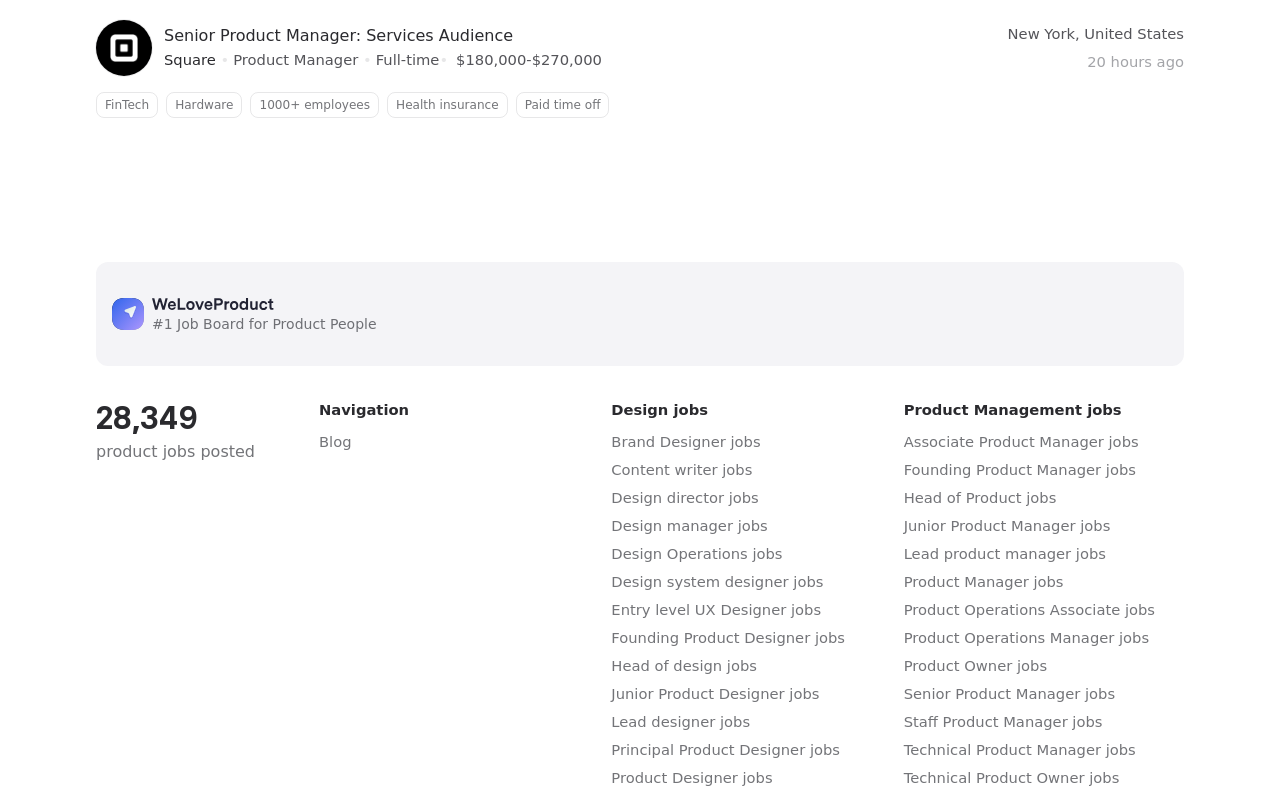Determine the bounding box for the described HTML element: "Senior Product Manager: Services Audience". Ensure the coordinates are four float numbers between 0 and 1 in the format [left, top, right, bottom].

[0.128, 0.031, 0.765, 0.062]